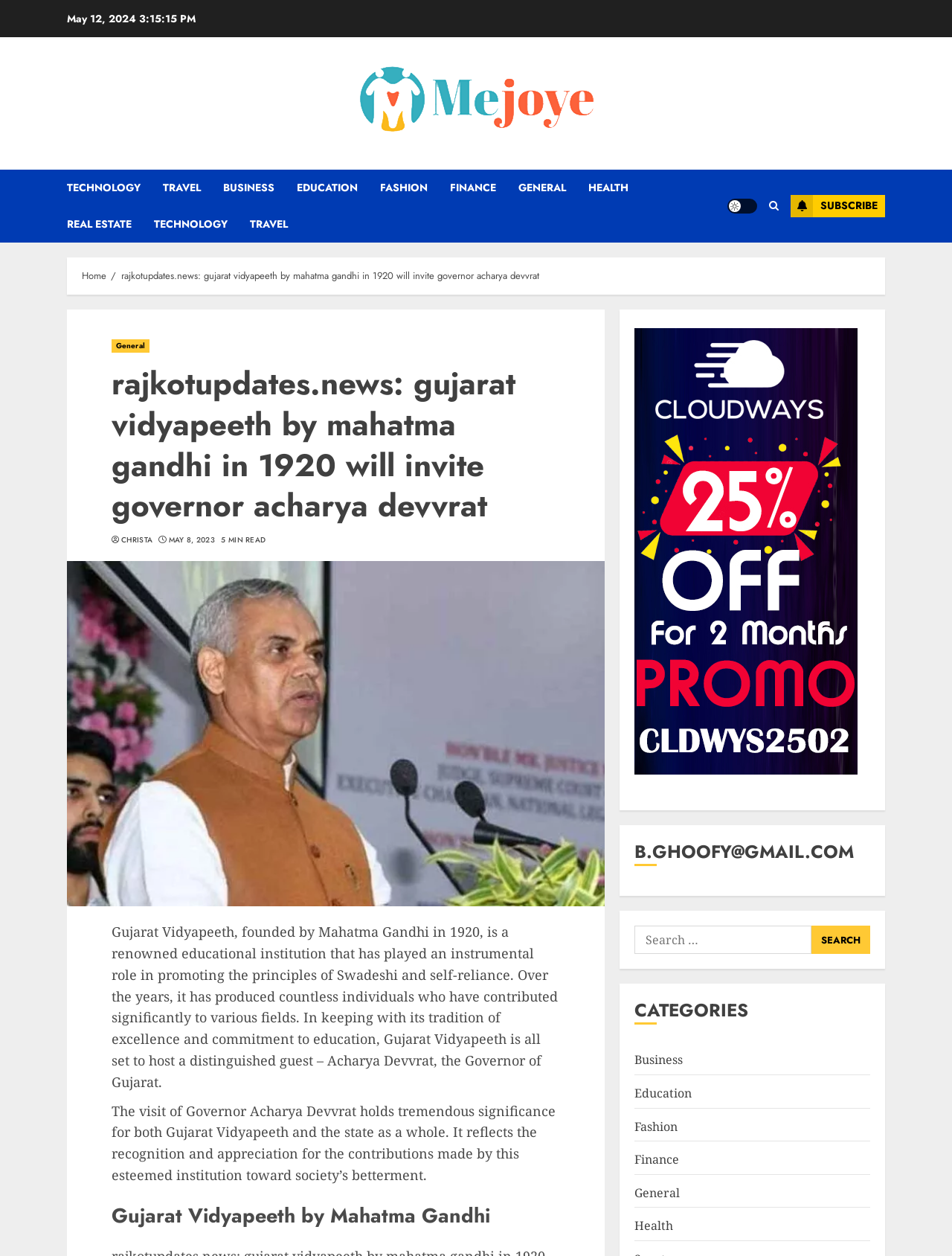Please find and report the bounding box coordinates of the element to click in order to perform the following action: "Toggle light/dark mode". The coordinates should be expressed as four float numbers between 0 and 1, in the format [left, top, right, bottom].

[0.764, 0.158, 0.795, 0.17]